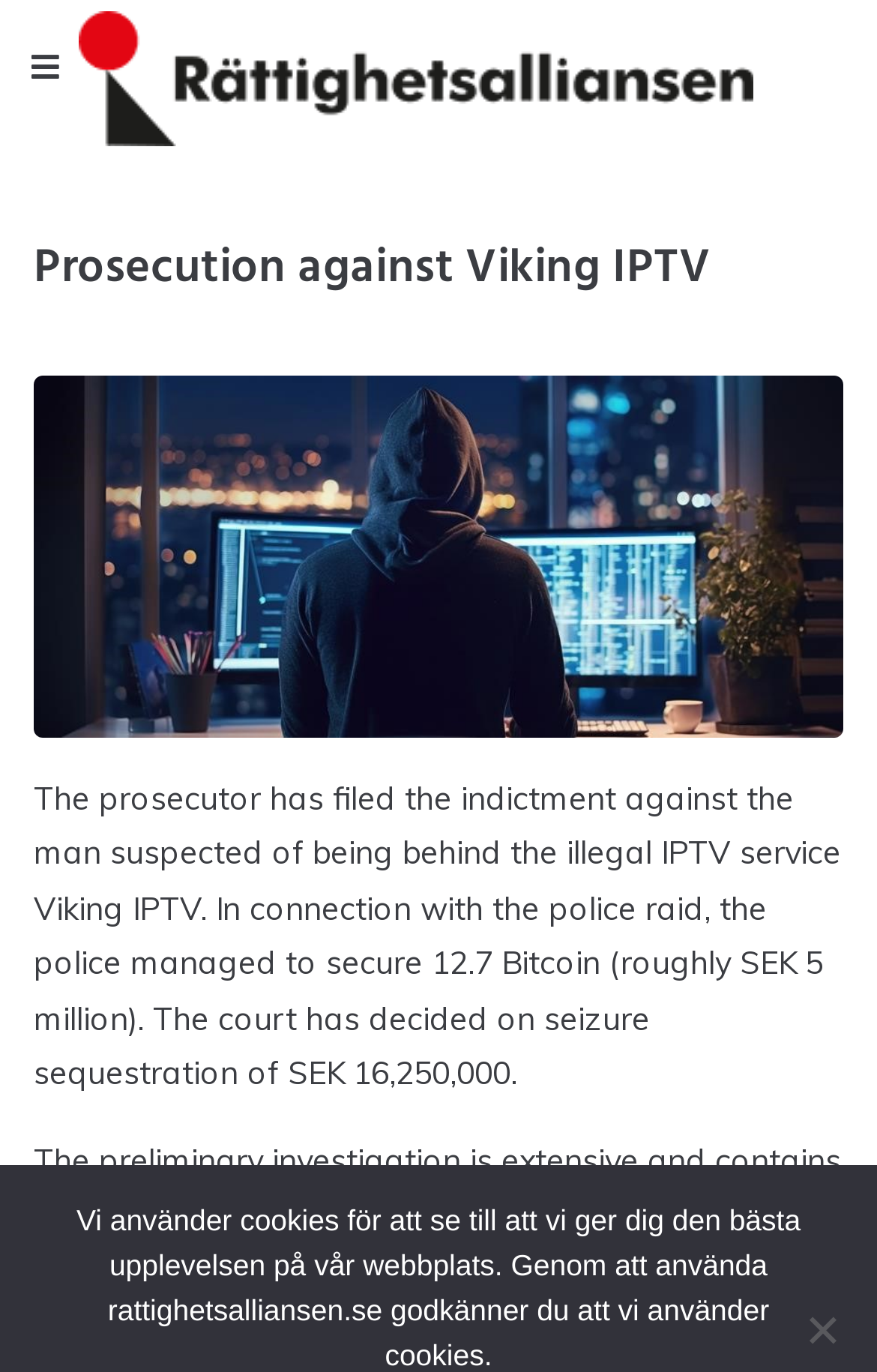What is the purpose of the cookies used by the website?
Please answer the question with a detailed response using the information from the screenshot.

Based on the StaticText element with the text 'Vi använder cookies för att se till att vi ger dig den bästa upplevelsen på vår webbplats.', we can understand that the purpose of the cookies used by the website is to provide the best experience for the users.